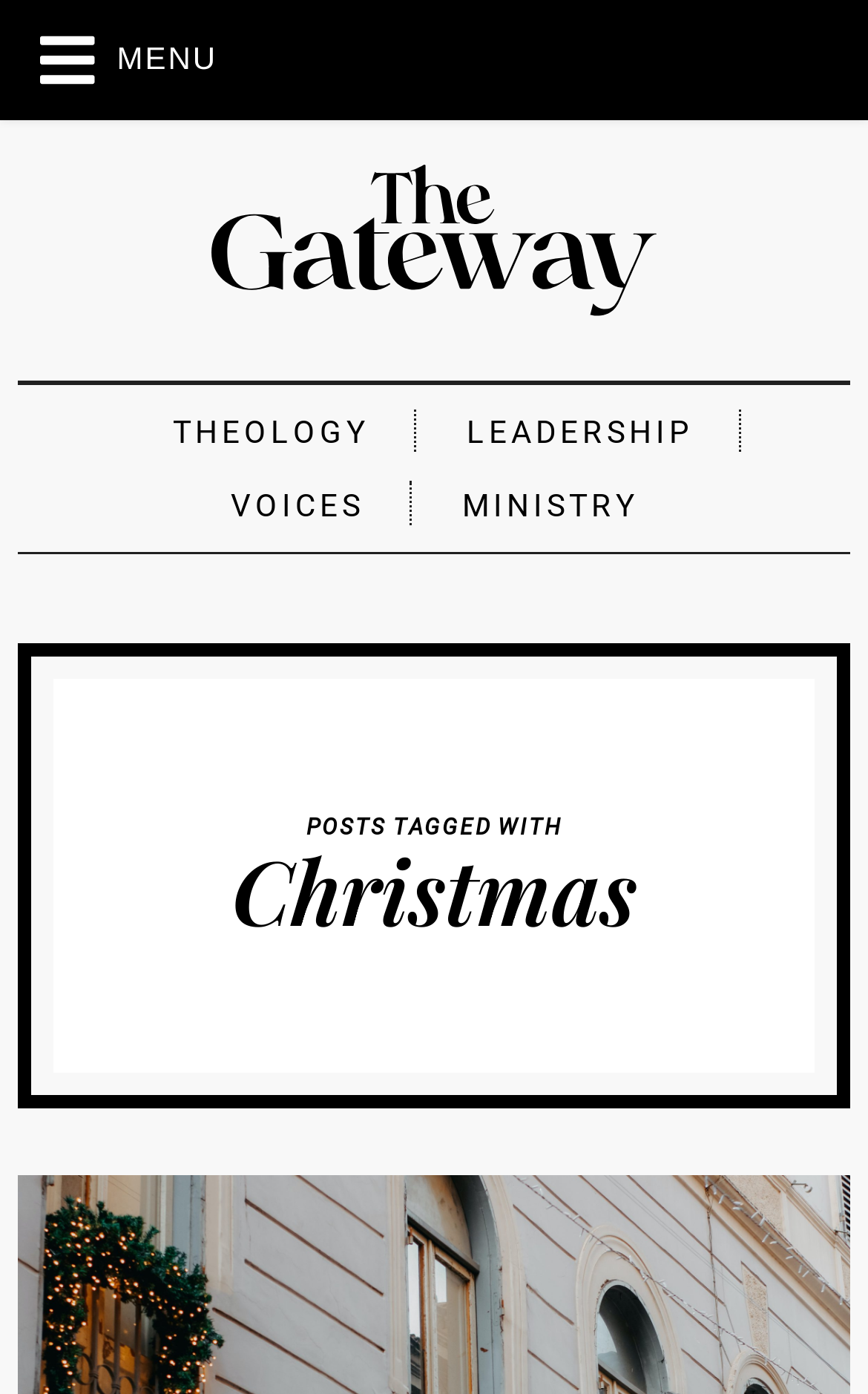Please provide the bounding box coordinates for the element that needs to be clicked to perform the instruction: "search for something". The coordinates must consist of four float numbers between 0 and 1, formatted as [left, top, right, bottom].

[0.224, 0.816, 0.776, 0.872]